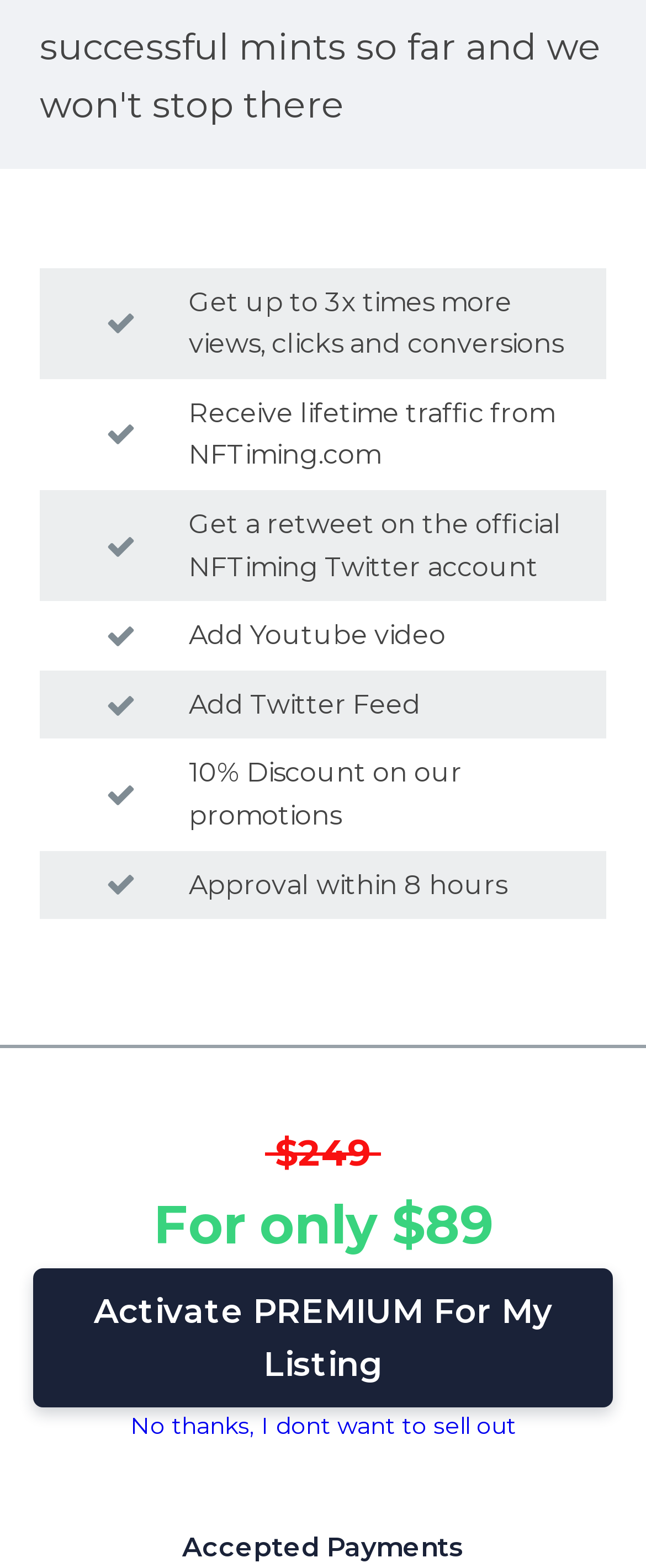What is the benefit of getting a retweet on the official NFTiming Twitter account?
Please describe in detail the information shown in the image to answer the question.

The webpage mentions 'Receive lifetime traffic from NFTiming.com' in one of its static text elements, indicating that getting a retweet on the official NFTiming Twitter account can lead to lifetime traffic.